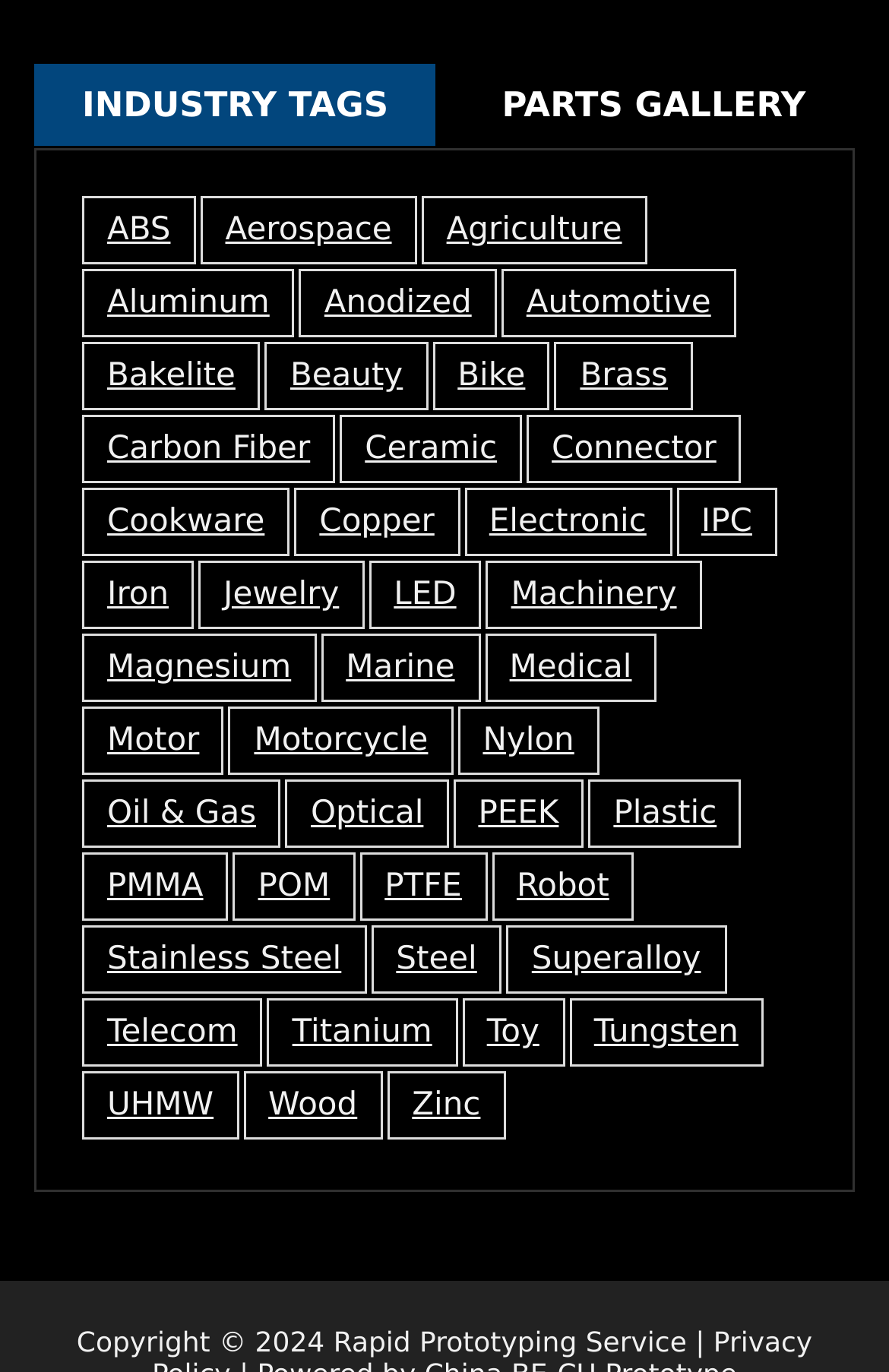What is the second category from the top?
Answer the question with a detailed explanation, including all necessary information.

I looked at the vertical positions of the links on the webpage by comparing their y1, y2 coordinates. The second category from the top is Aerospace.